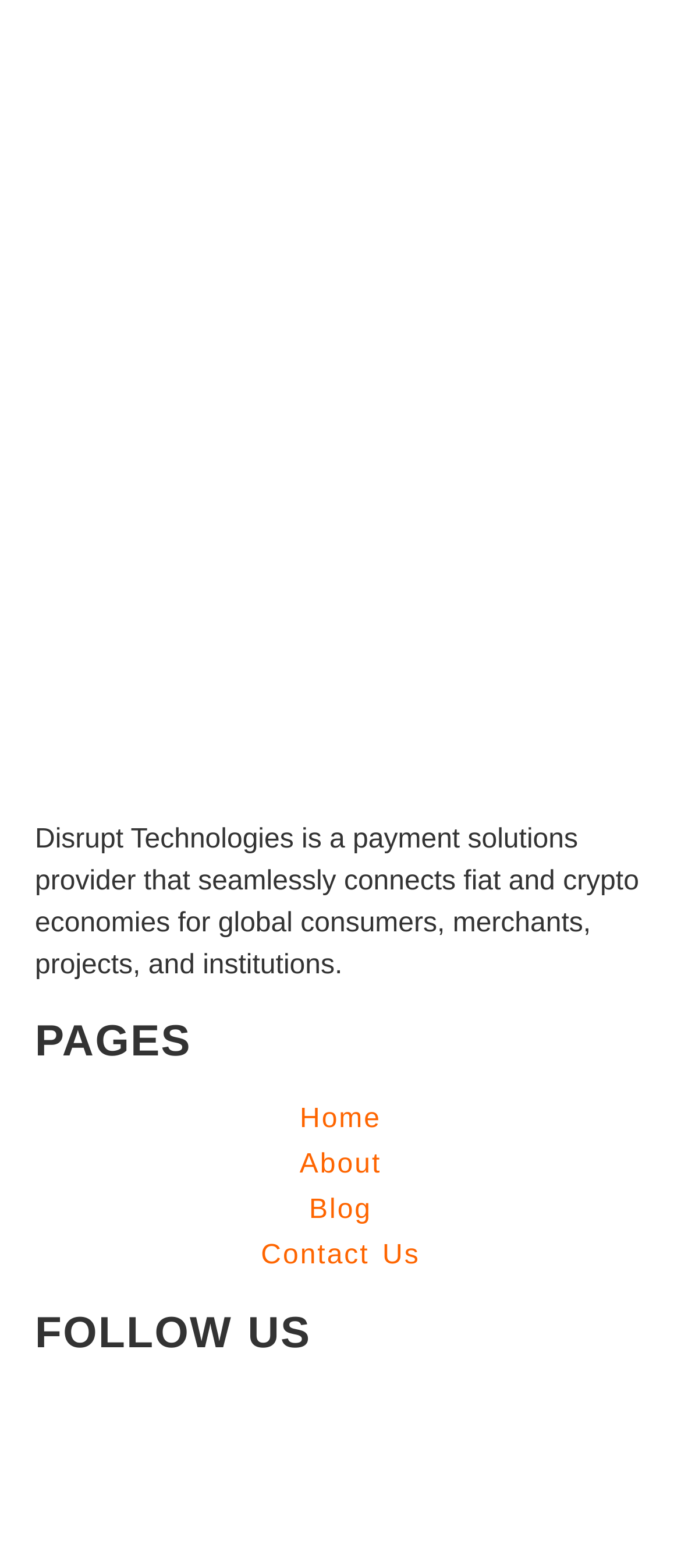How many social media links are provided?
Using the visual information, respond with a single word or phrase.

2